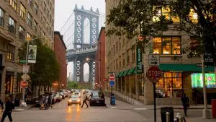What is the purpose of the Manhattan Bridge?
Refer to the image and answer the question using a single word or phrase.

Connects Brooklyn and Manhattan